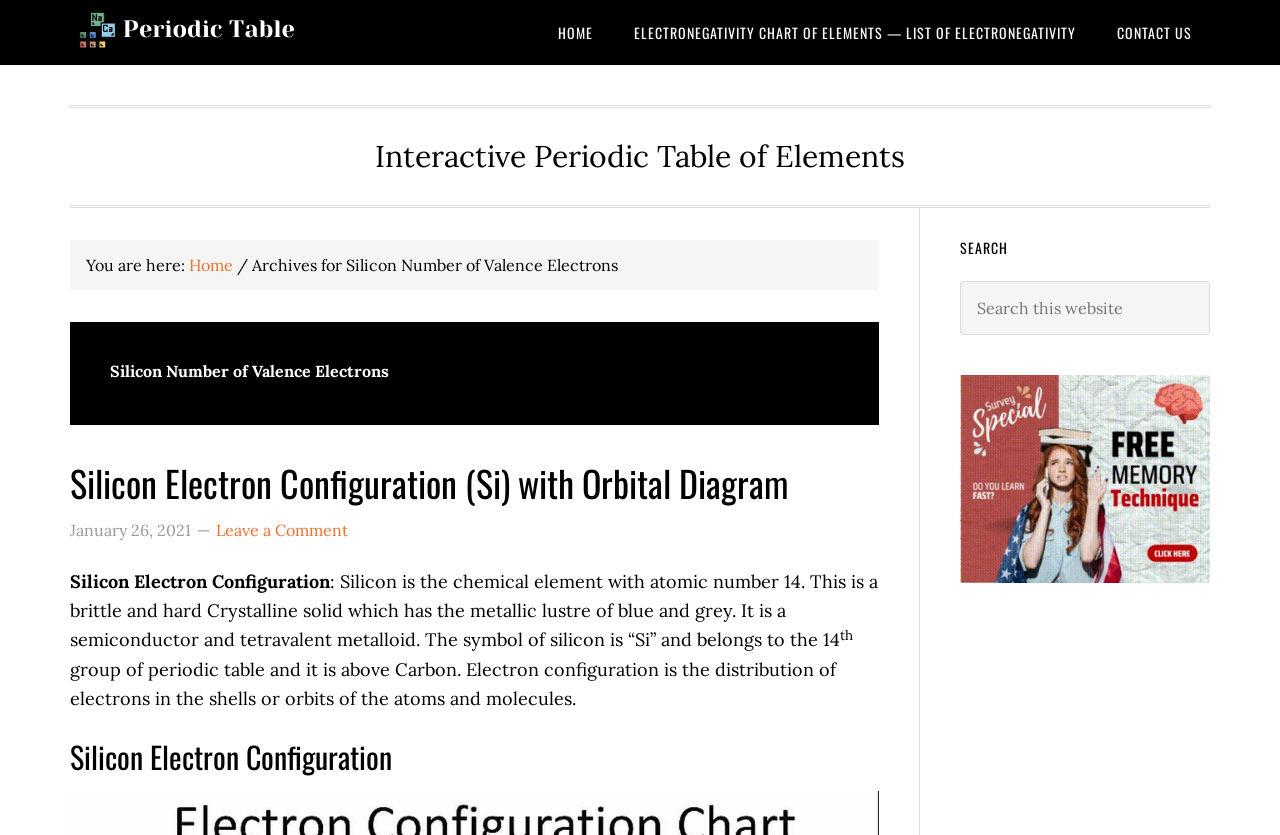Please find and generate the text of the main header of the webpage.

Silicon Number of Valence Electrons